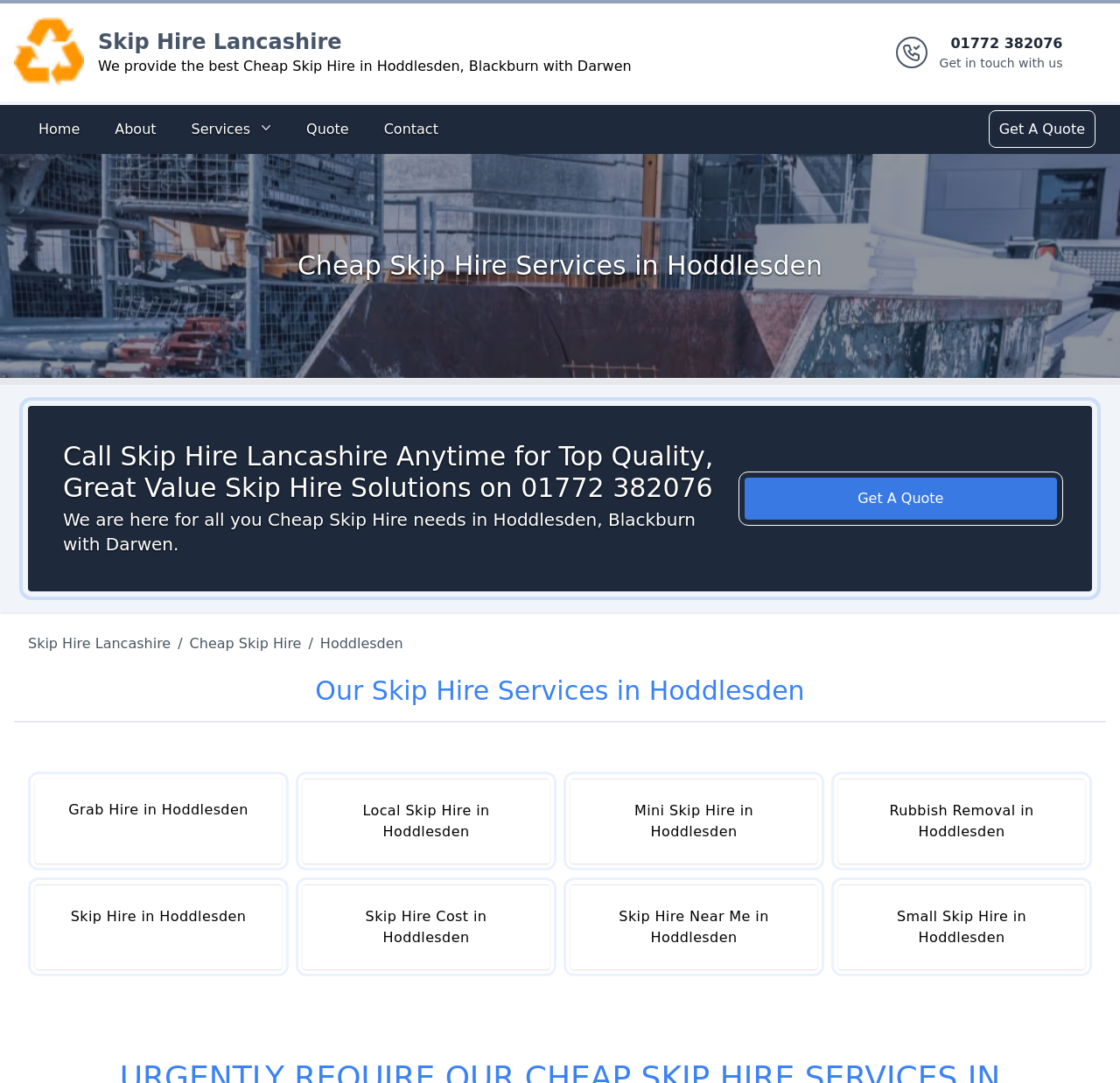Determine the coordinates of the bounding box for the clickable area needed to execute this instruction: "Get in touch with us using the phone number".

[0.839, 0.031, 0.949, 0.066]